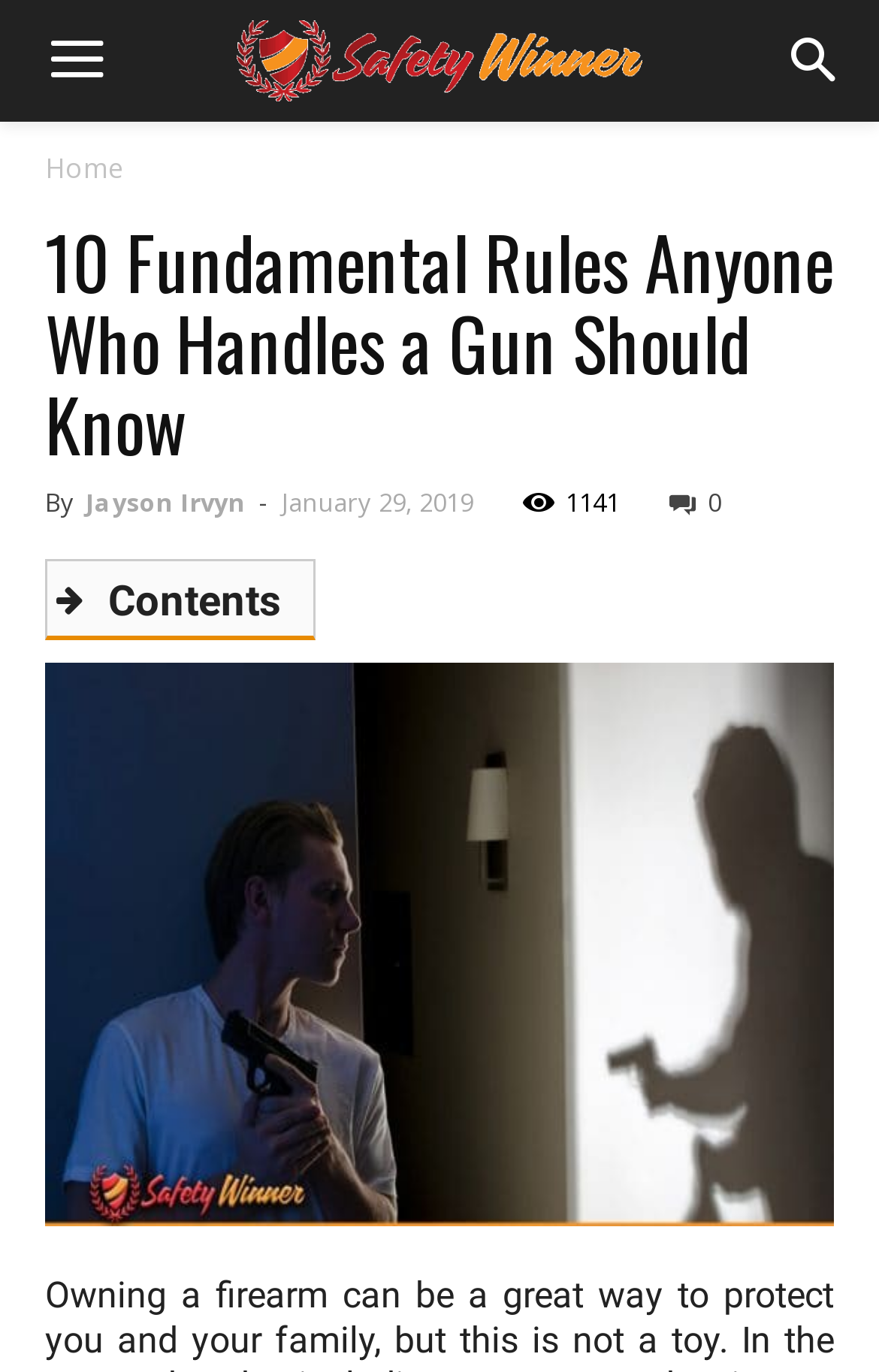Could you identify the text that serves as the heading for this webpage?

10 Fundamental Rules Anyone Who Handles a Gun Should Know